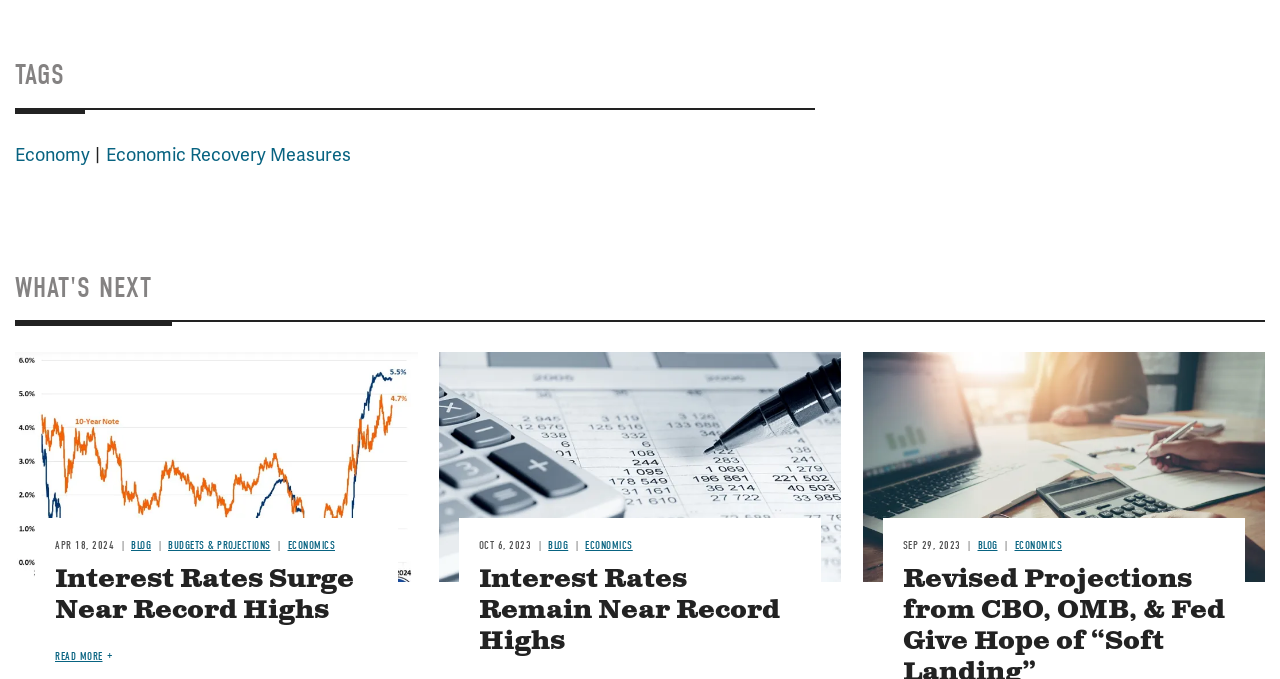Determine the bounding box coordinates for the HTML element mentioned in the following description: "Read more". The coordinates should be a list of four floats ranging from 0 to 1, represented as [left, top, right, bottom].

[0.043, 0.957, 0.088, 0.976]